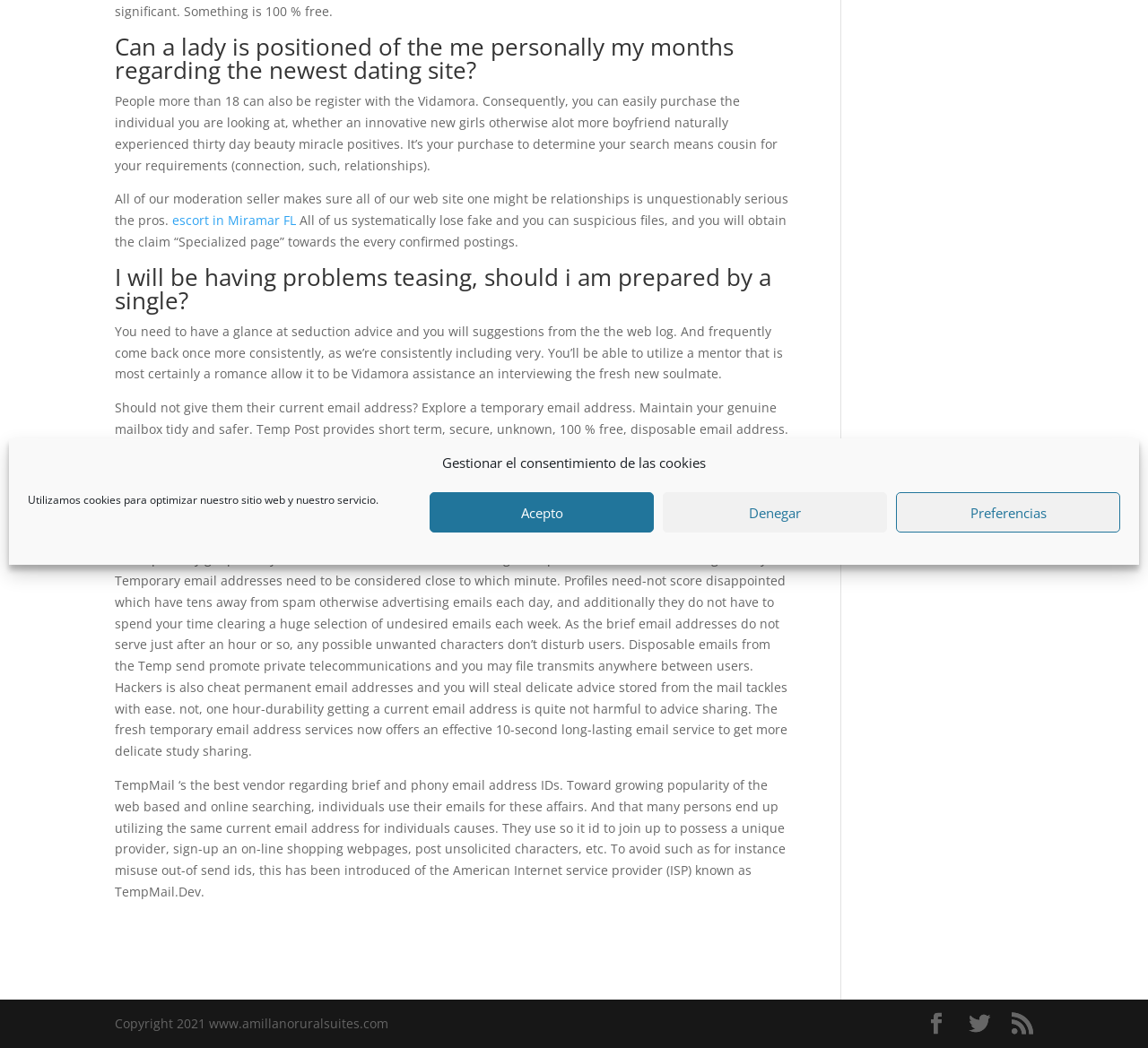Provide the bounding box coordinates of the HTML element this sentence describes: "Twitter".

[0.844, 0.967, 0.862, 0.988]